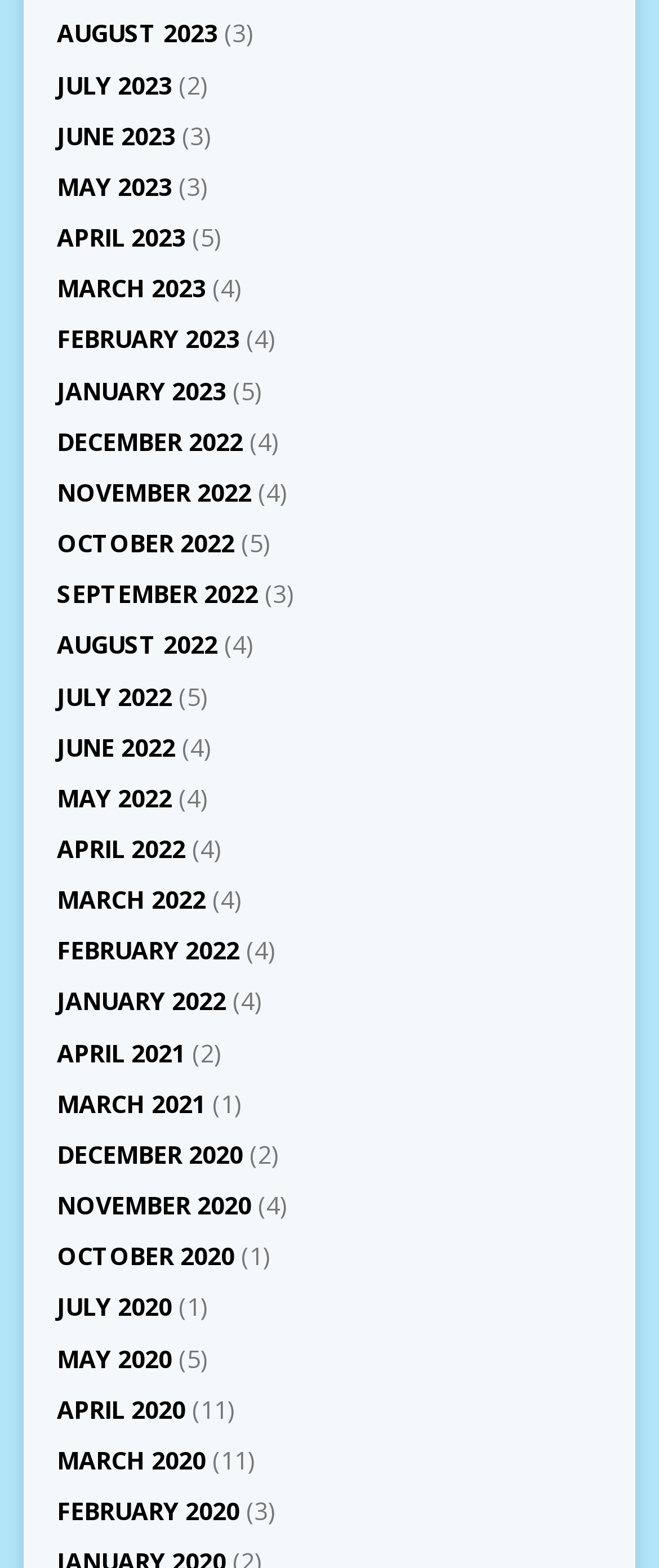Identify the coordinates of the bounding box for the element that must be clicked to accomplish the instruction: "Browse April 2020".

[0.086, 0.888, 0.281, 0.909]